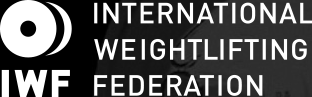Convey a rich and detailed description of the image.

The image features the logo of the International Weightlifting Federation (IWF), prominently displaying the organization's initials "IWF" in a bold, modern font. Accompanying the initials is the full name "INTERNATIONAL WEIGHTLIFTING FEDERATION," emphasizing the federation's global reach and dedication to the sport of weightlifting. The design incorporates a minimalist aesthetic with a striking black background, allowing the white text and graphic elements to stand out effectively. This logo symbolizes the federation's commitment to promoting and governing weightlifting at an international level, showcasing its role in the sporting community.